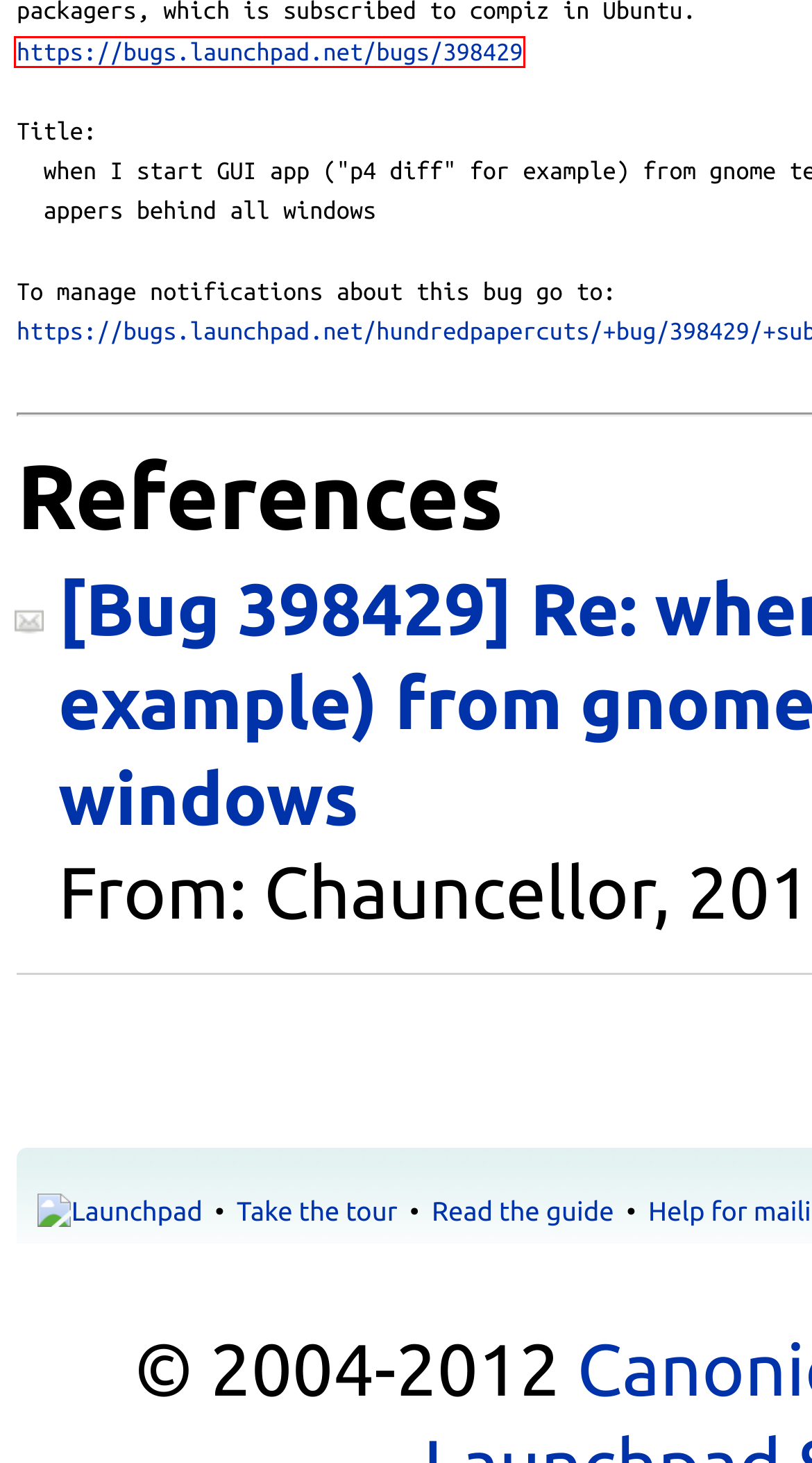A screenshot of a webpage is given, marked with a red bounding box around a UI element. Please select the most appropriate webpage description that fits the new page after clicking the highlighted element. Here are the candidates:
A. Legal - Launchpad Help
B. OpenID transaction in progress
C. FrontPage - Launchpad Help
D. Launchpad tour
E. Launchpad
F. Bug #398429 “when I start GUI app ("p4 diff” for example) from g...” : Bugs : One Hundred Papercuts
G. Teams/MailingLists - Launchpad Help
H. Canonical | Trusted open source for enterprises

F